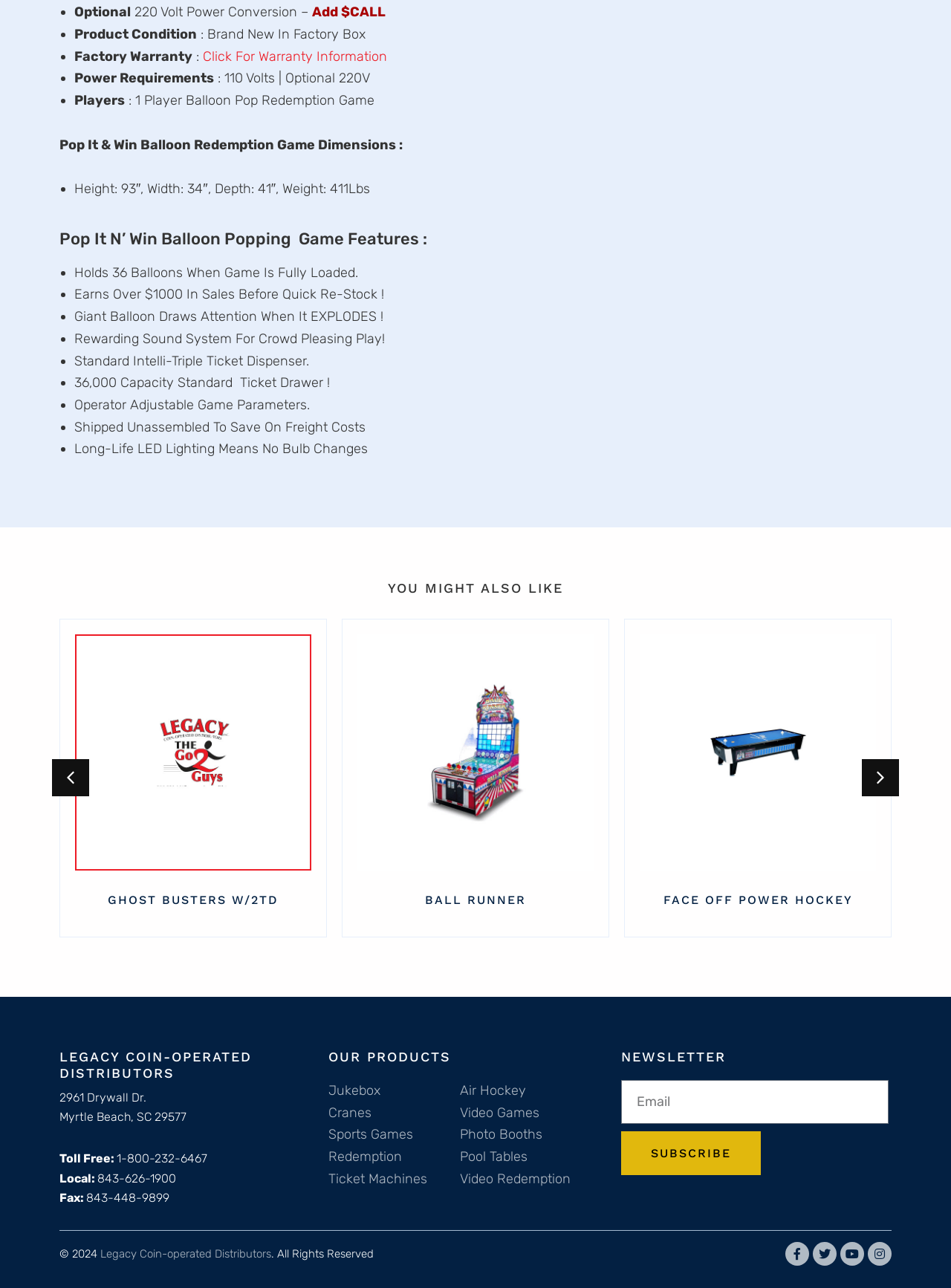Can you look at the image and give a comprehensive answer to the question:
How many balloons can the game hold when fully loaded?

The answer can be found in the list of features of the game, where it is stated that 'Holds 36 Balloons When Game Is Fully Loaded.' This information is located in the section describing the game's features.